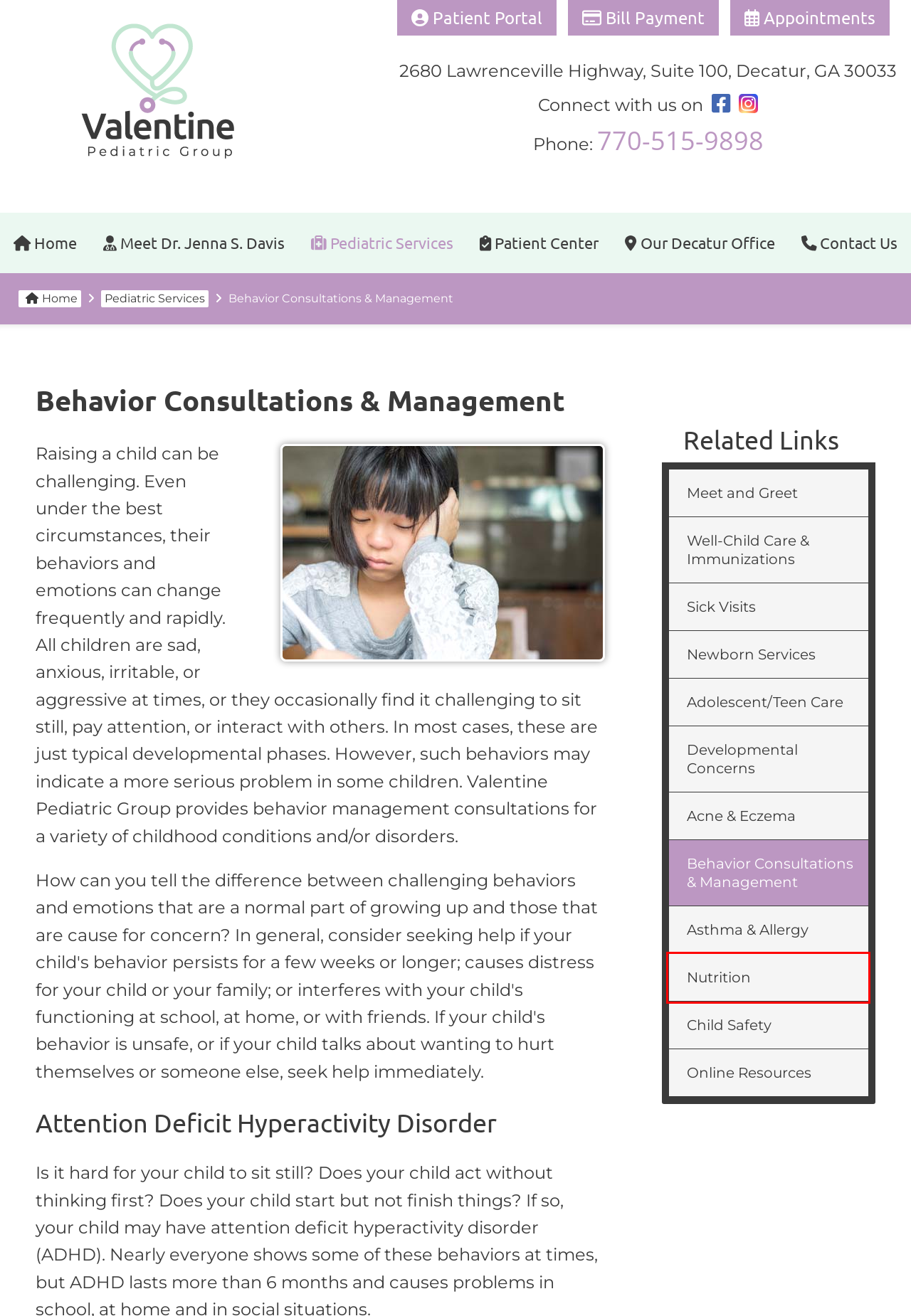You have a screenshot of a webpage with a red bounding box around an element. Choose the best matching webpage description that would appear after clicking the highlighted element. Here are the candidates:
A. Newborn Services - Valentine Pediatric Group | Pediatrician in Decatur, GA
B. Meet and Greet - Valentine Pediatric Group | Pediatrician in Decatur, GA
C. Nutrition - Valentine Pediatric Group | Pediatrician in Decatur, GA
D. Child Safety - Valentine Pediatric Group | Pediatrician in Decatur, GA
E. Online Resources - Valentine Pediatric Group | Pediatrician in Decatur, GA
F. Acne & Eczema - Valentine Pediatric Group | Pediatrician in Decatur, GA
G. Developmental Concerns - Valentine Pediatric Group | Pediatrician in Decatur, GA
H. Well-Child Care & Immunizations - Valentine Pediatric Group | Pediatrician in Decatur, GA

C